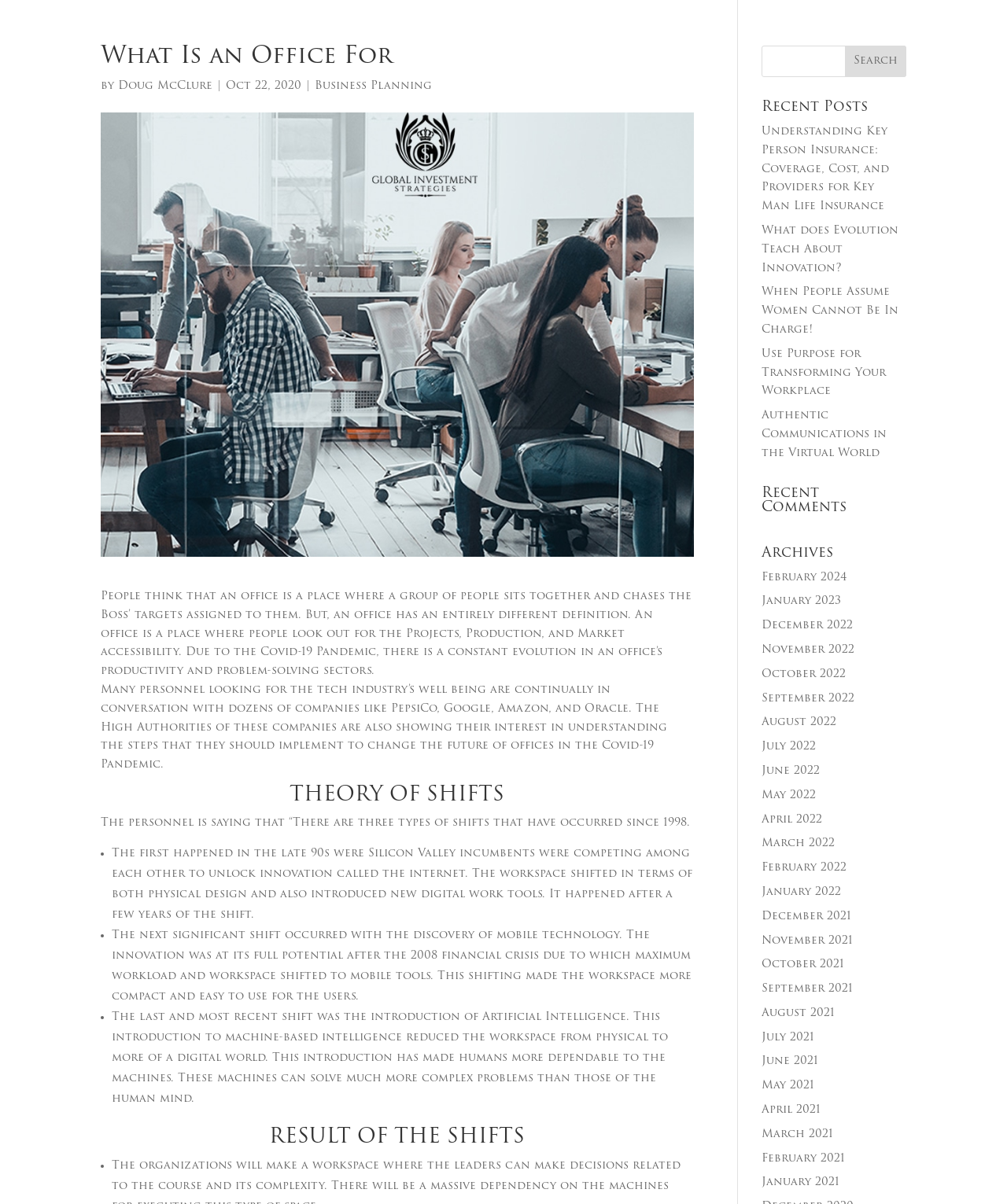Please provide a comprehensive response to the question below by analyzing the image: 
What is the third type of shift that occurred in the workspace?

The third type of shift that occurred in the workspace is the introduction of Artificial Intelligence, which is mentioned in the section 'THEORY OF SHIFTS' of the article. This shift reduced the workspace from physical to more of a digital world and made humans more dependent on machines.